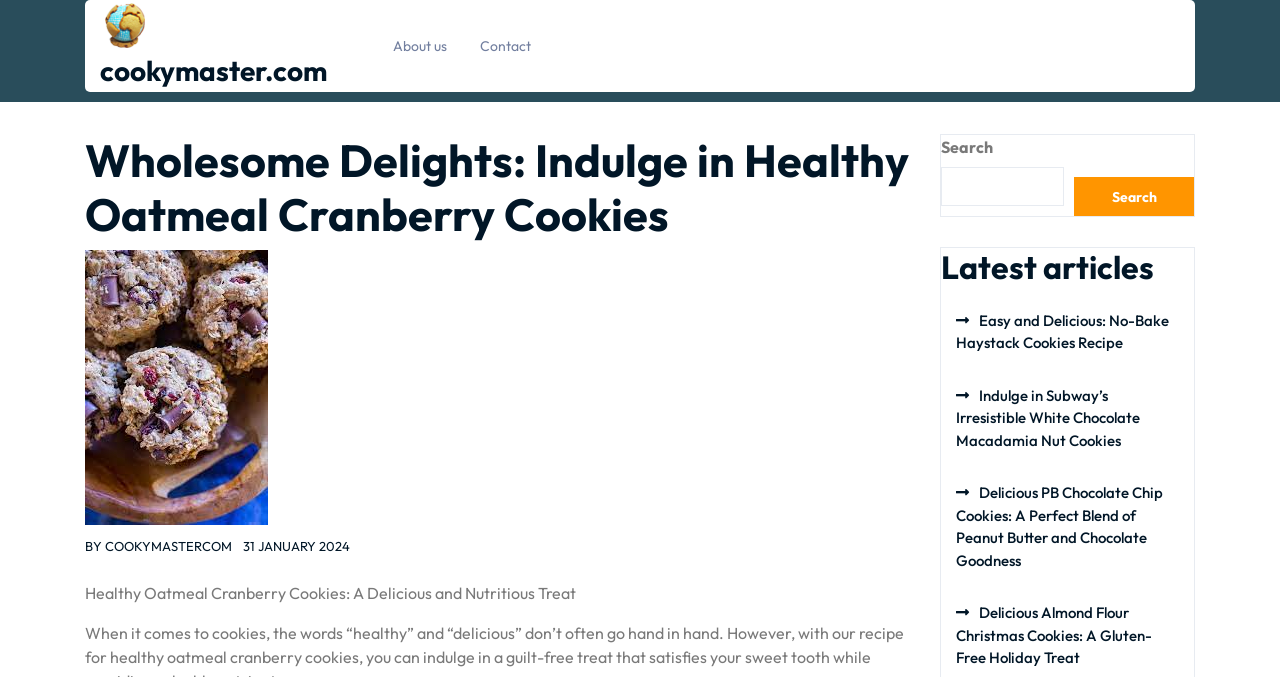Locate the bounding box coordinates of the area to click to fulfill this instruction: "Search for a recipe". The bounding box should be presented as four float numbers between 0 and 1, in the order [left, top, right, bottom].

[0.735, 0.247, 0.831, 0.305]